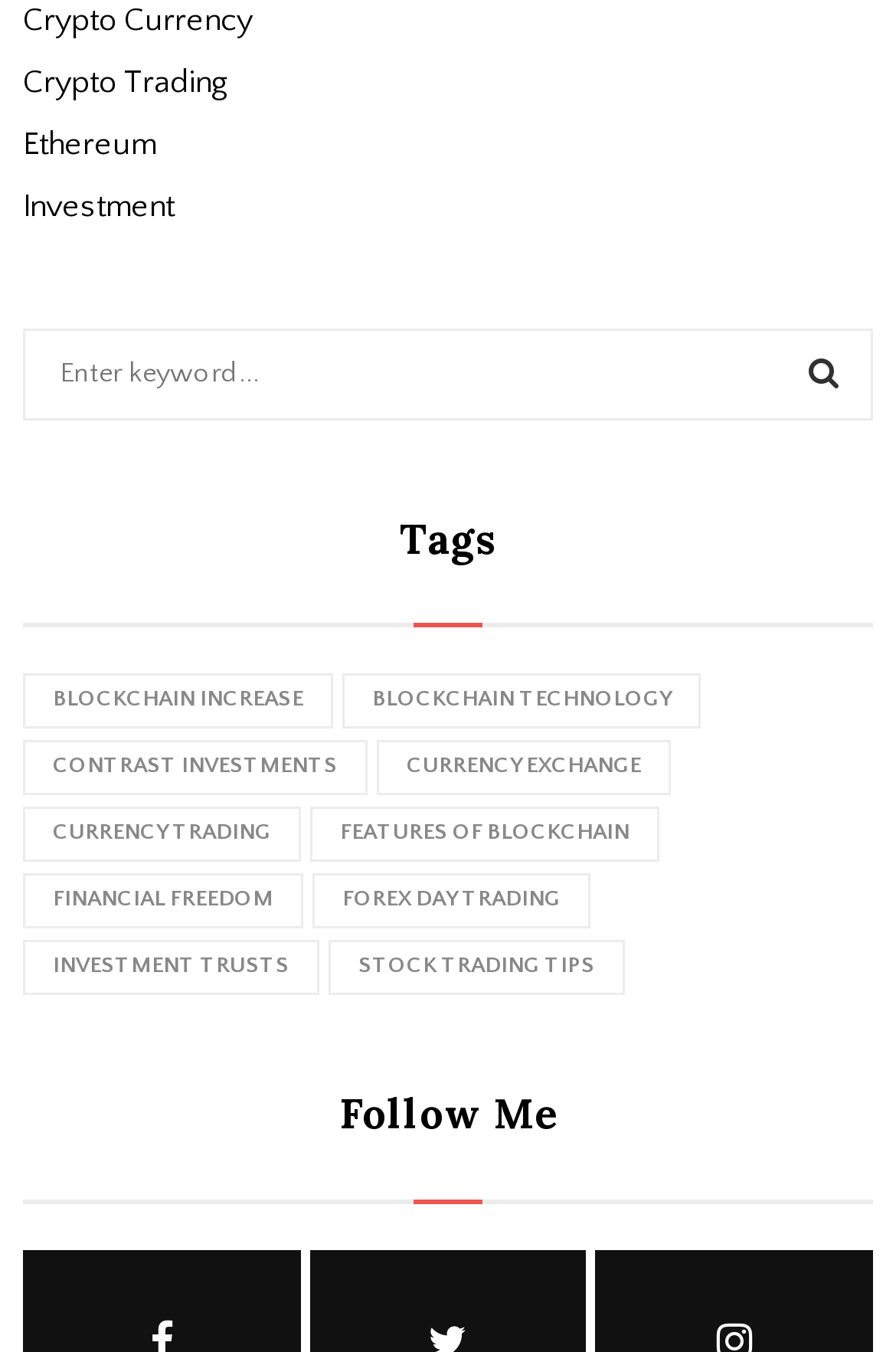How many links are under the 'Tags' heading?
Using the information from the image, answer the question thoroughly.

I counted the number of links under the 'Tags' heading, which starts from 'BLOCKCHAIN INCREASE' and ends at 'STOCK TRADING TIPS', and found 12 links in total.